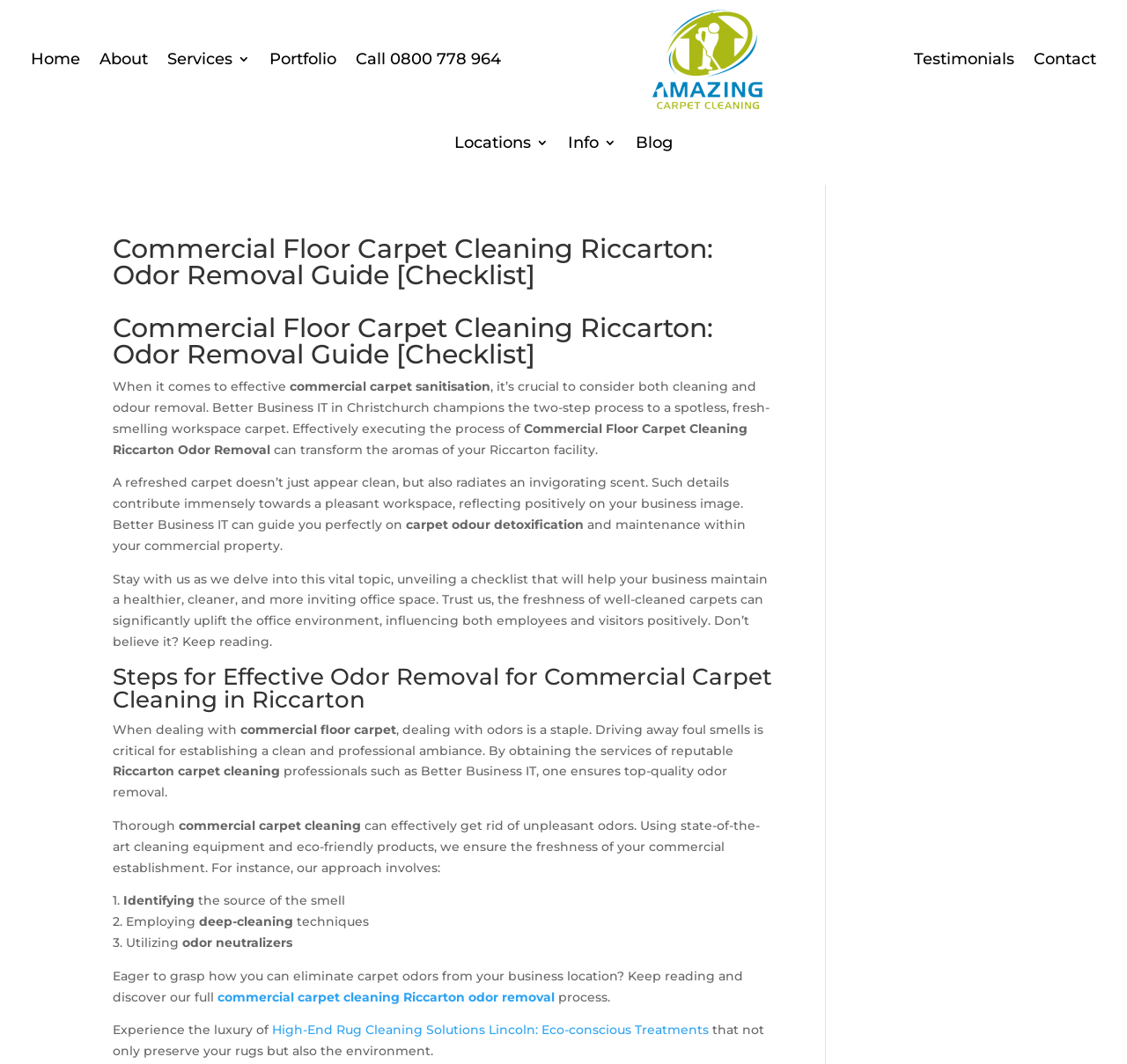Pinpoint the bounding box coordinates of the clickable element to carry out the following instruction: "Click on the 'Call 0800 778 964' link."

[0.316, 0.009, 0.445, 0.102]